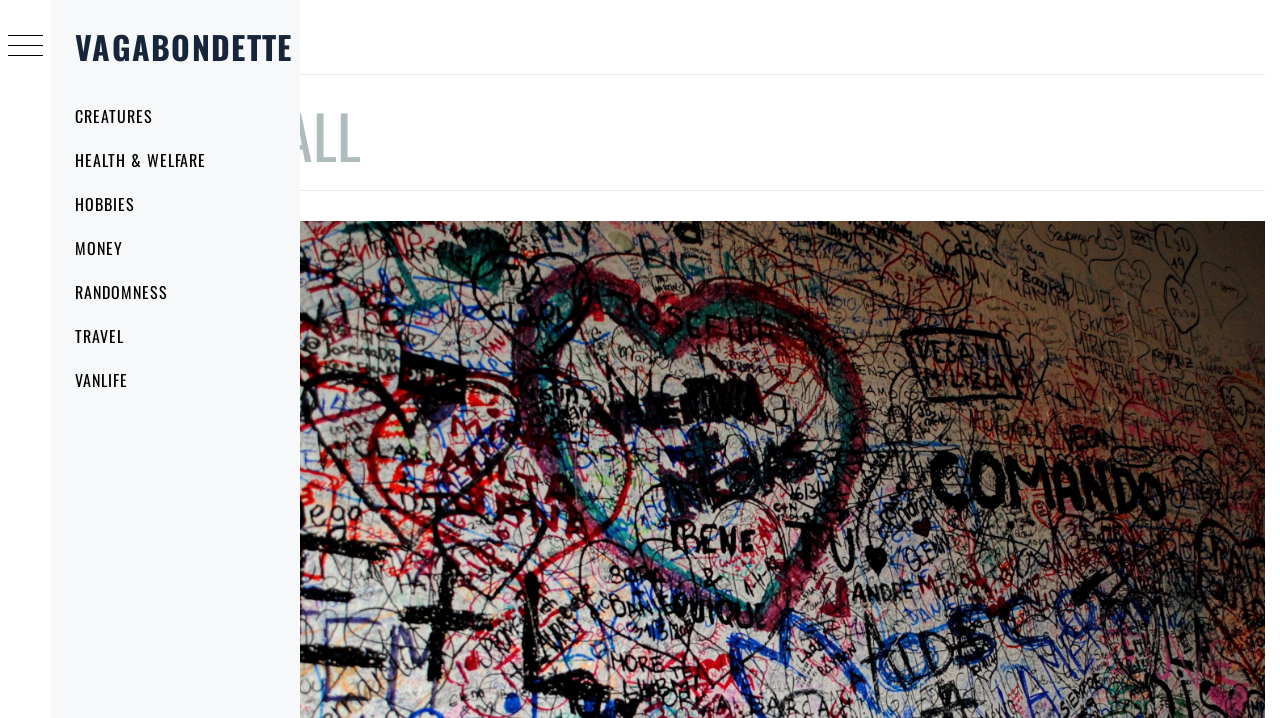What is the name of the blogger?
From the details in the image, provide a complete and detailed answer to the question.

Based on the webpage structure, I found a link with the text 'VAGABONDETTE' which is likely to be the name of the blogger. This link is also repeated in other parts of the webpage, further supporting this conclusion.